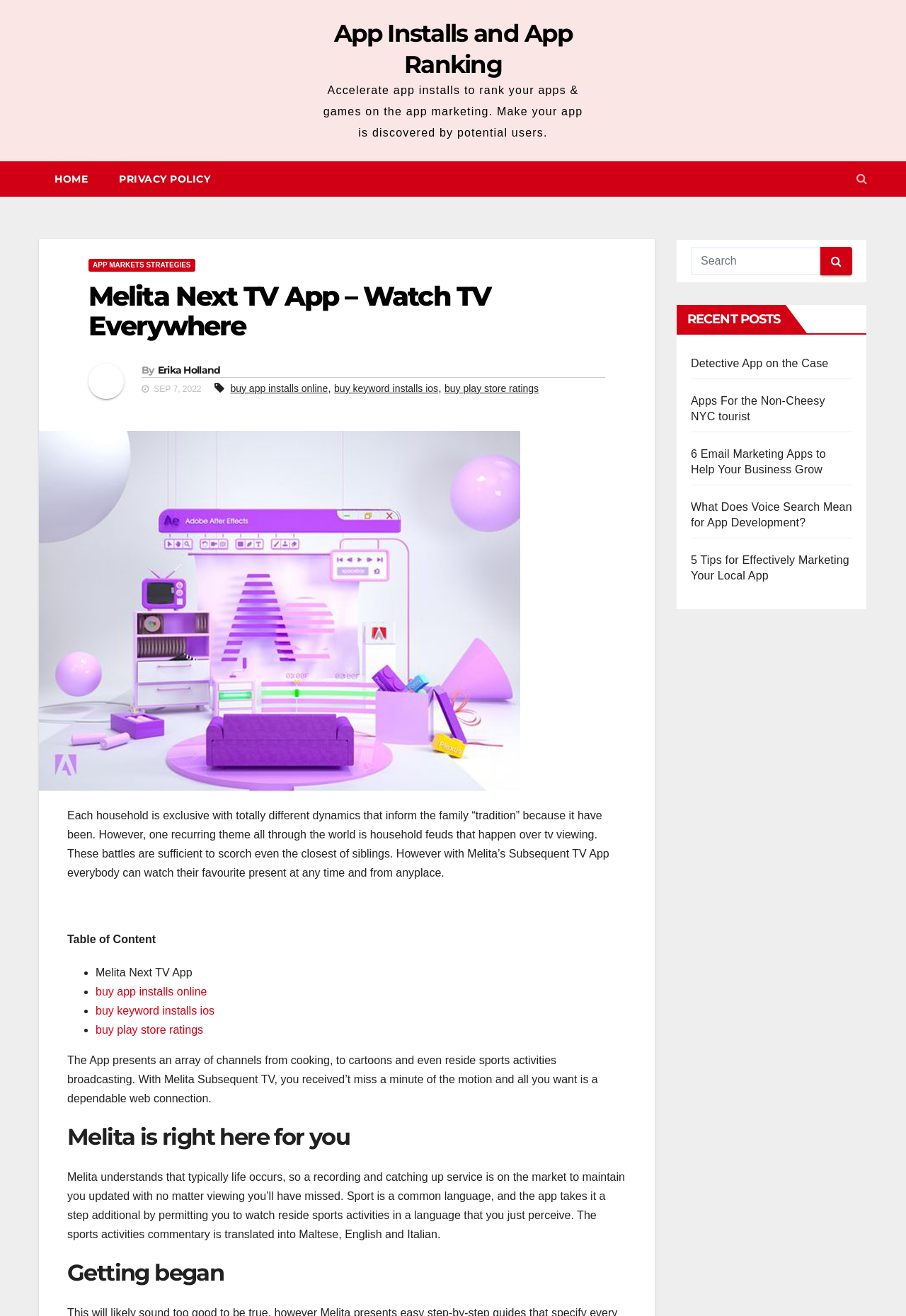Locate the bounding box coordinates of the clickable area needed to fulfill the instruction: "Read the 'Melita Next TV App – Watch TV Everywhere' article".

[0.098, 0.214, 0.668, 0.259]